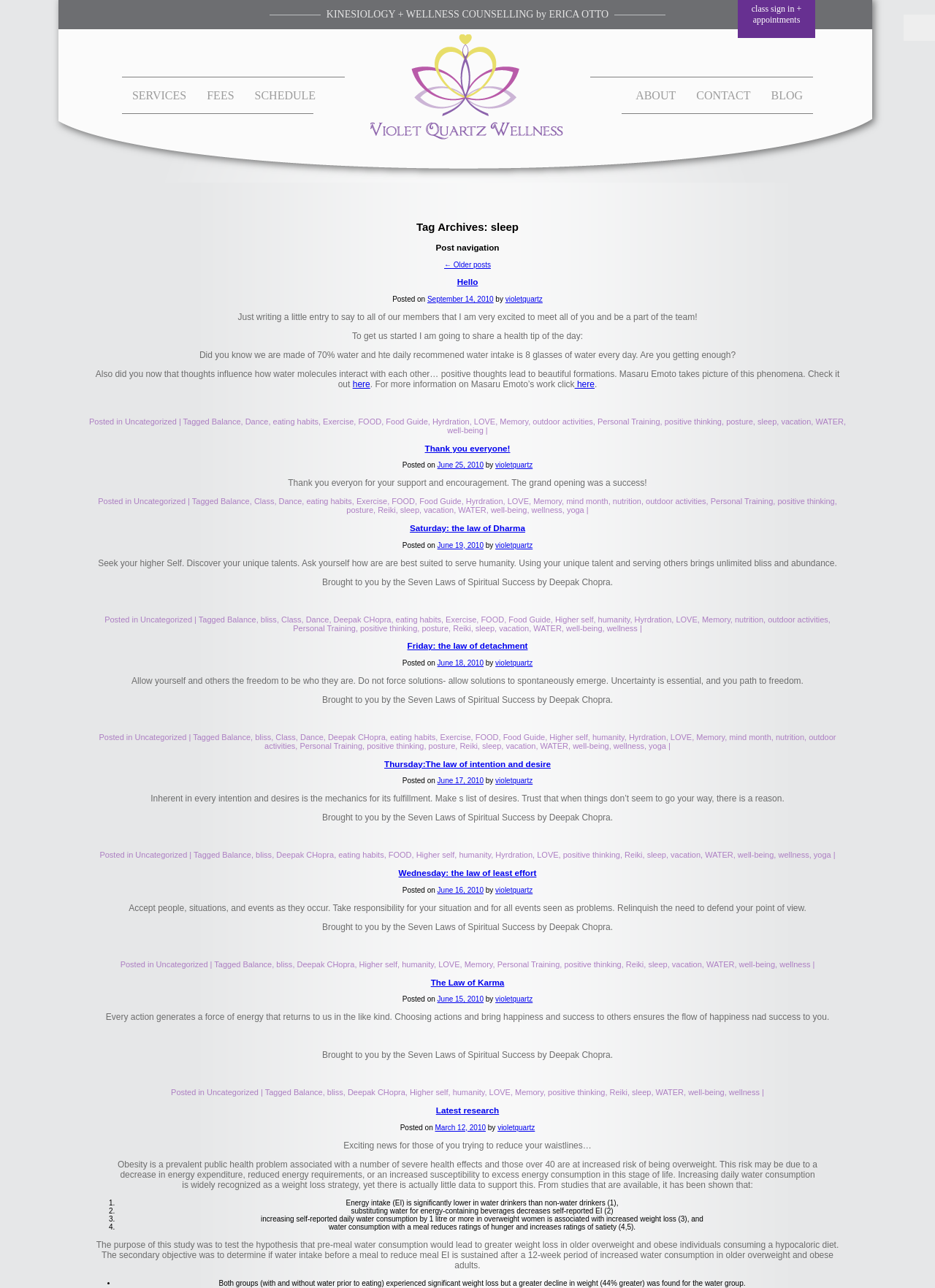Find the bounding box coordinates for the area that must be clicked to perform this action: "Click on the 'SERVICES' link".

[0.13, 0.057, 0.21, 0.091]